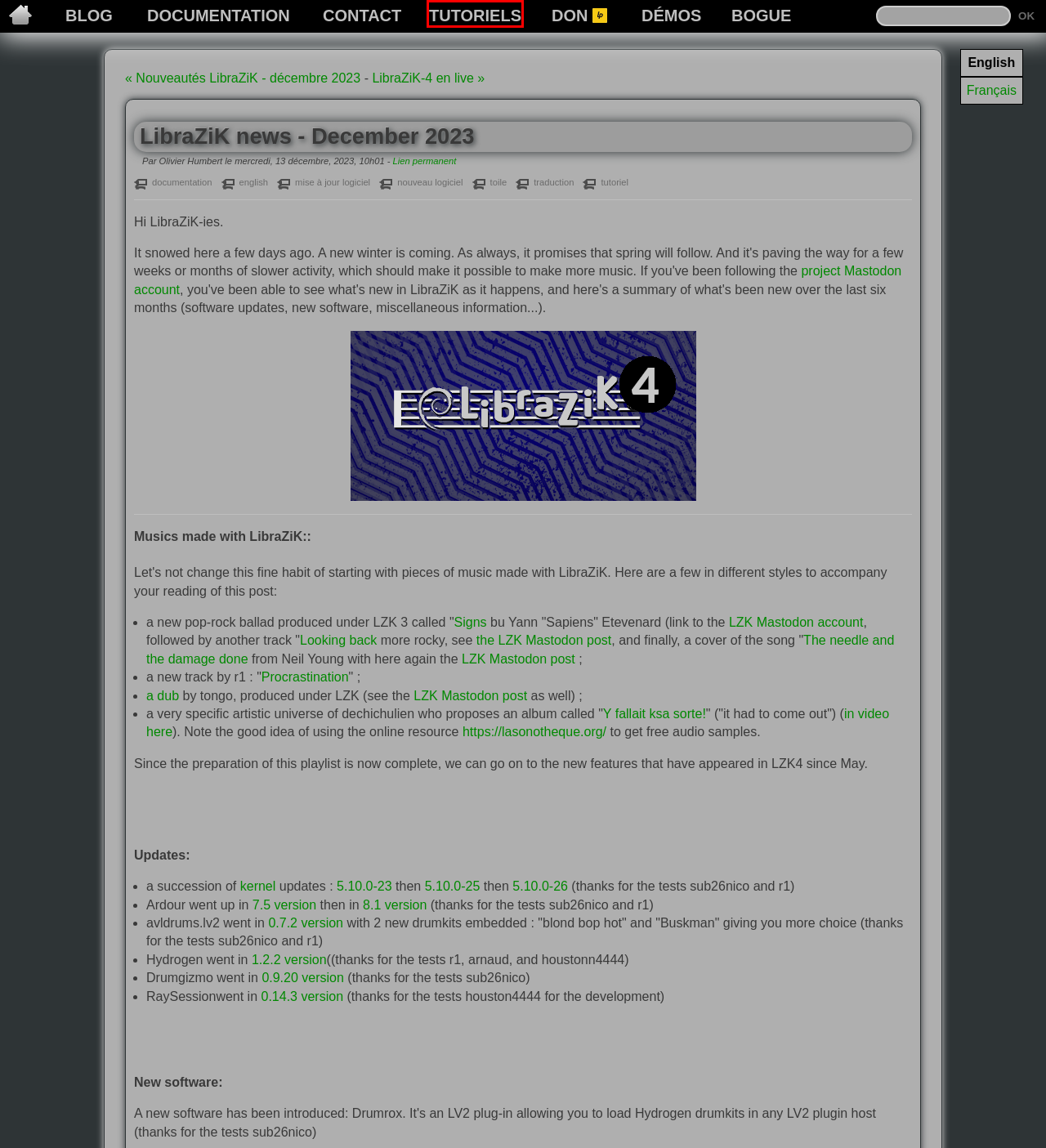Review the screenshot of a webpage which includes a red bounding box around an element. Select the description that best fits the new webpage once the element in the bounding box is clicked. Here are the candidates:
A. Mot-clé - mise à jour logiciel - LibraZiK - Blog du projet
B. LibraZiK studio audio - page de contact
C. en:manuel:noyau [LibraZiK-4 - Documentation]
D. LibraZiK studio audio - page de don
E. LibraZiK studio audio - page de démos
F. tag:tutoriels [LibraZiK-4 - Documentation]
G. Mot-clé - nouveau logiciel - LibraZiK - Blog du projet
H. Mot-clé - english - LibraZiK - Blog du projet

F